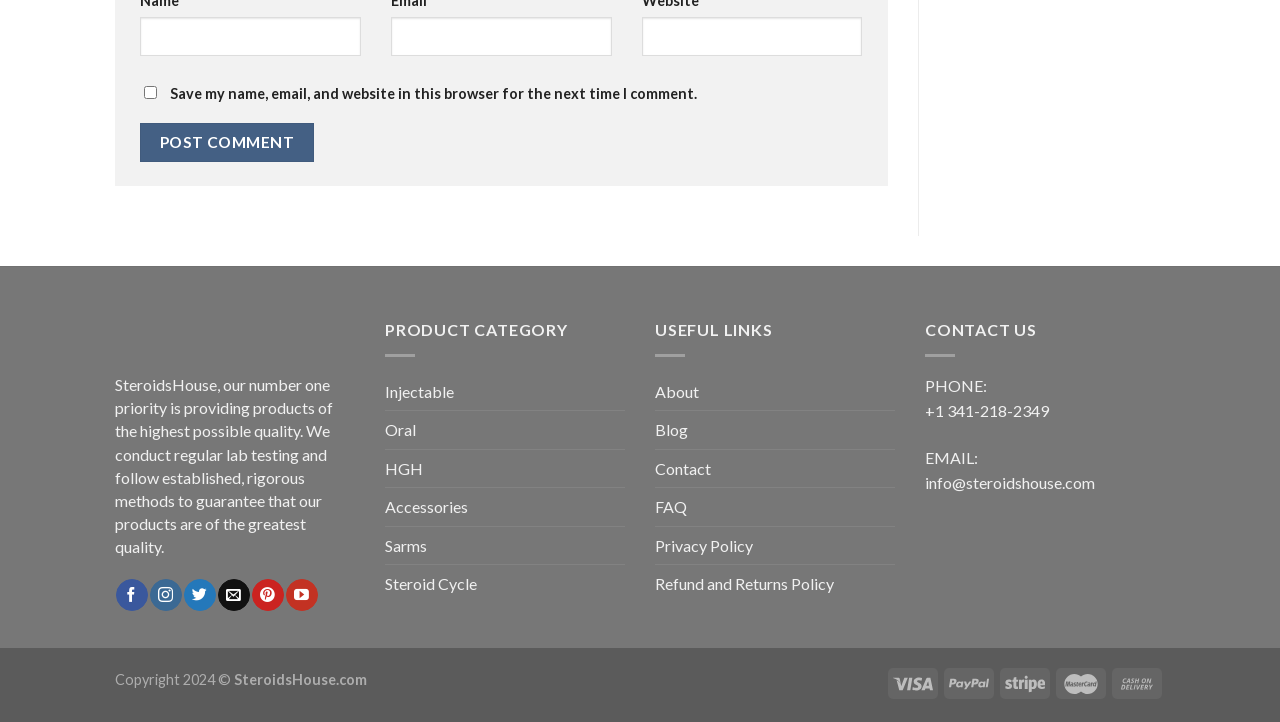Pinpoint the bounding box coordinates of the area that must be clicked to complete this instruction: "Follow on Facebook".

[0.091, 0.803, 0.115, 0.847]